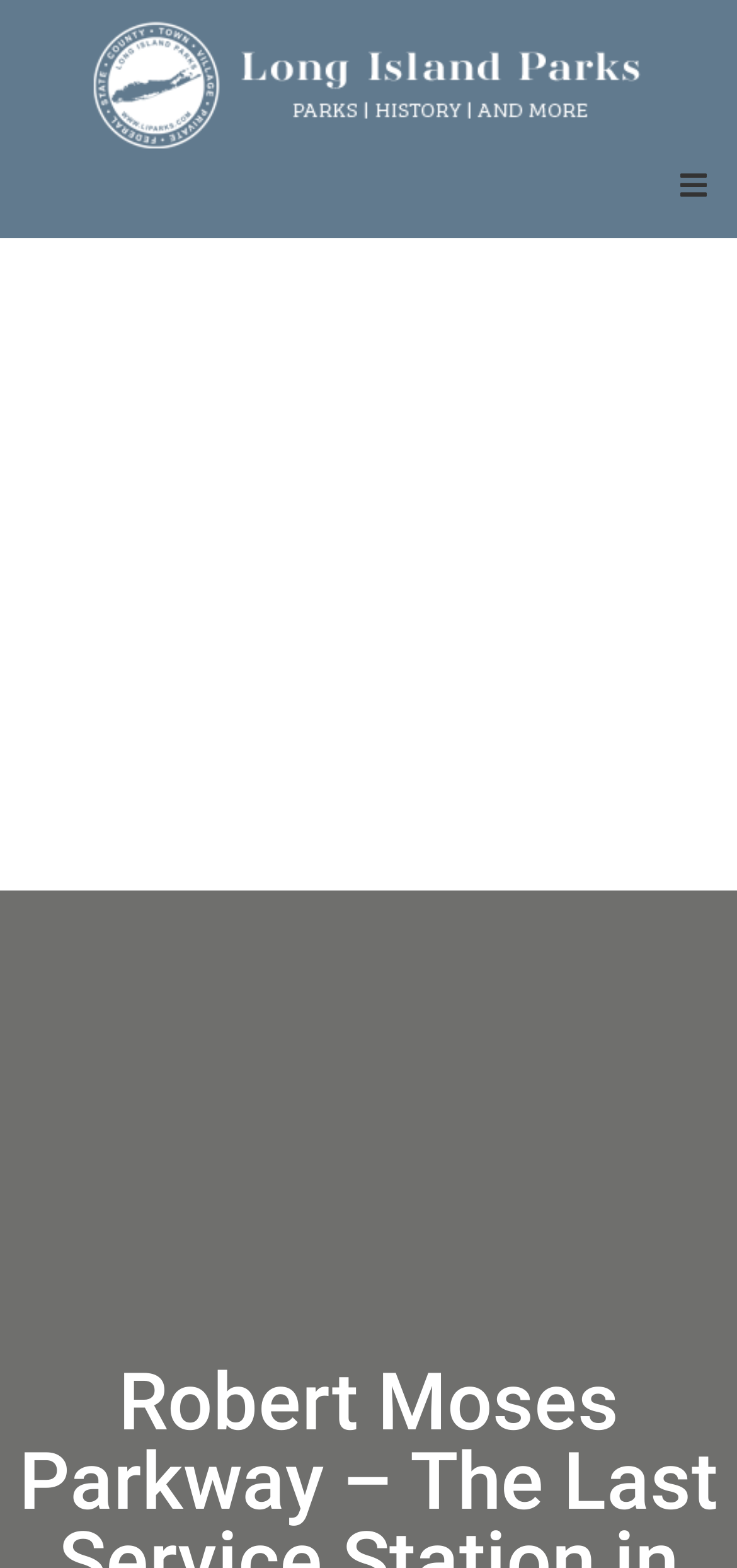Give a concise answer using one word or a phrase to the following question:
What is the last menu item?

Contact